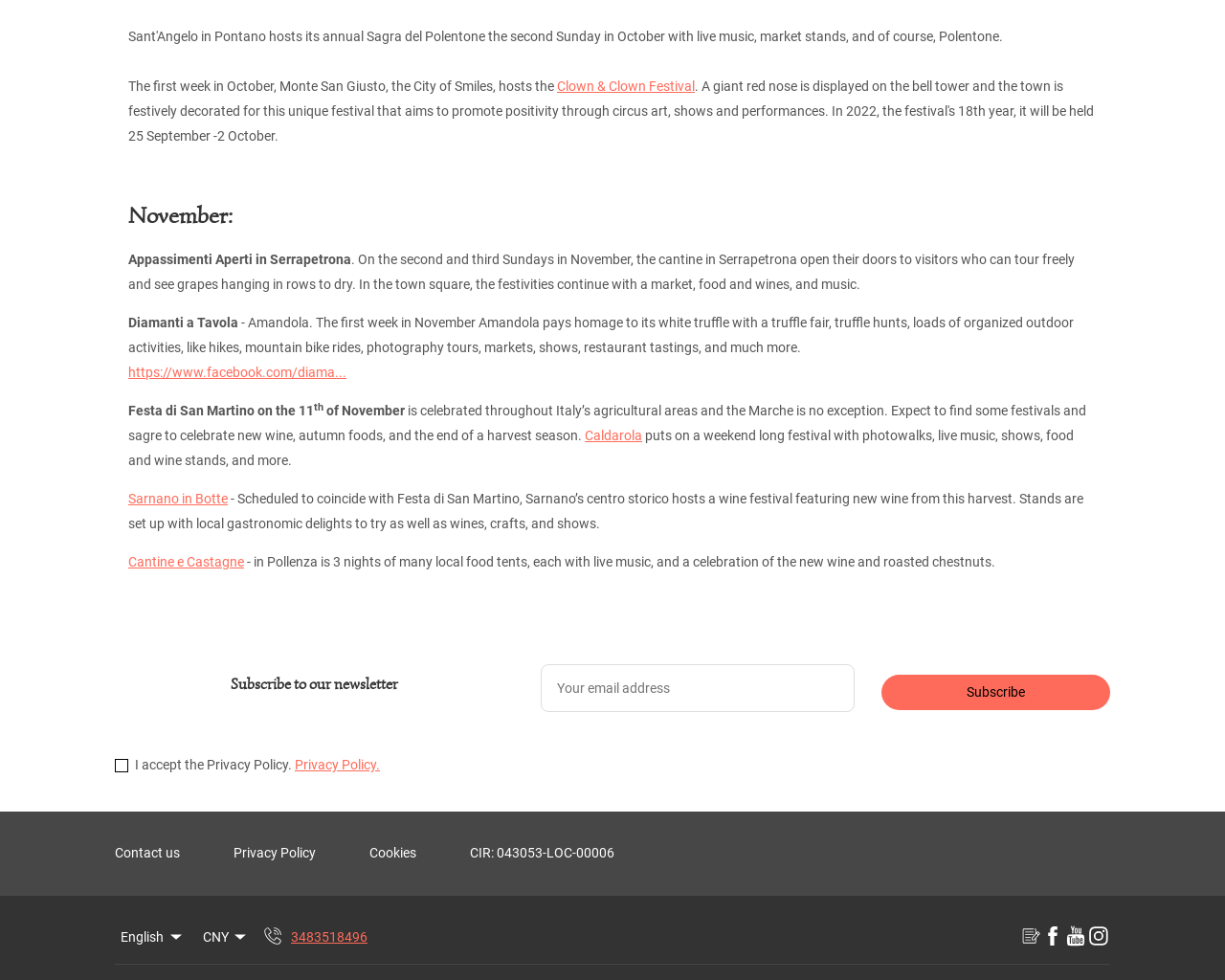Locate the bounding box coordinates of the element's region that should be clicked to carry out the following instruction: "Subscribe to the newsletter". The coordinates need to be four float numbers between 0 and 1, i.e., [left, top, right, bottom].

[0.448, 0.687, 0.691, 0.718]